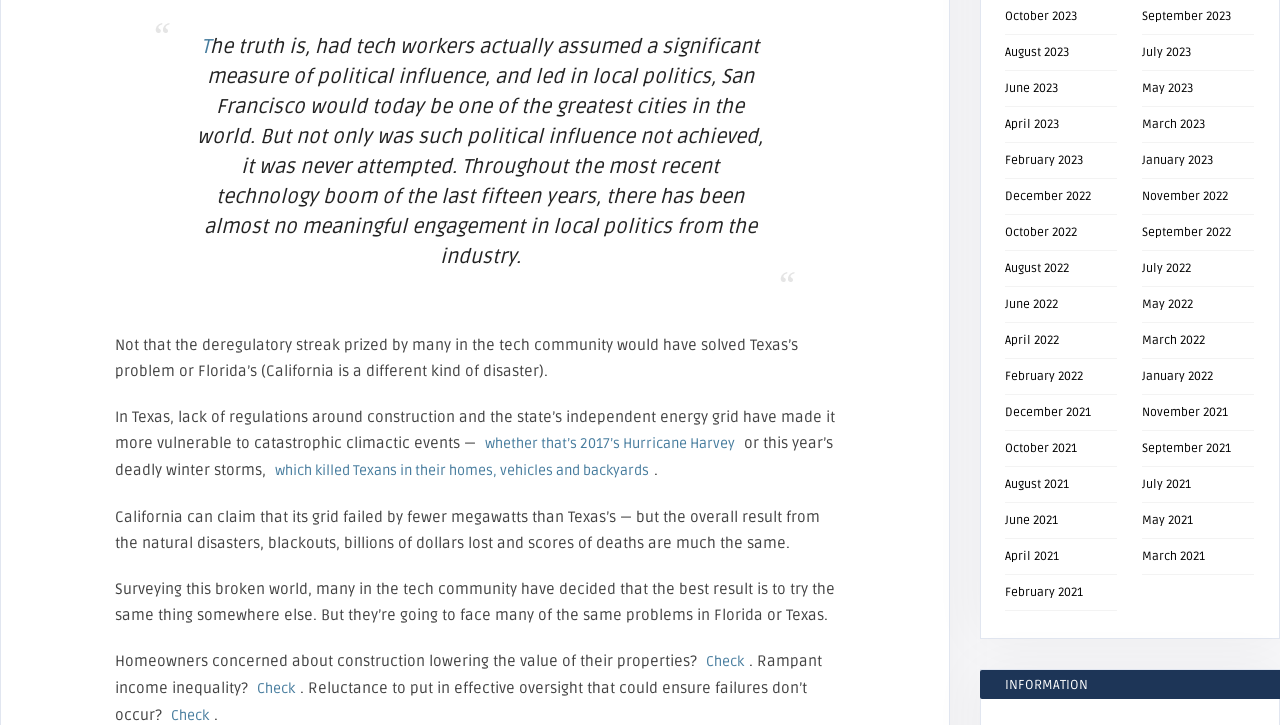Determine the bounding box coordinates of the clickable region to execute the instruction: "Check the article about Hurricane Harvey". The coordinates should be four float numbers between 0 and 1, denoted as [left, top, right, bottom].

[0.375, 0.599, 0.578, 0.623]